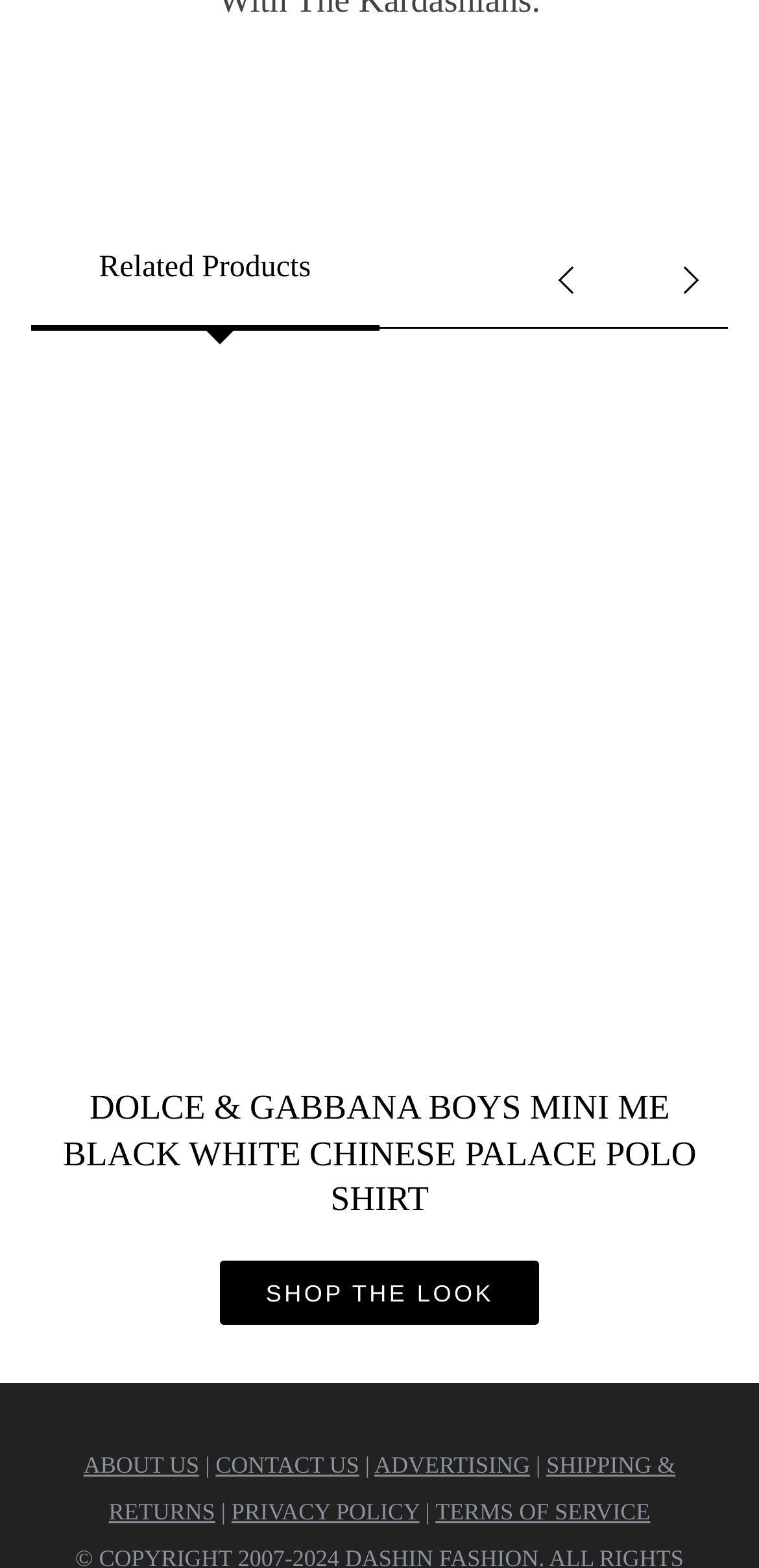Please provide the bounding box coordinates for the UI element as described: "ADVERTISING". The coordinates must be four floats between 0 and 1, represented as [left, top, right, bottom].

[0.493, 0.926, 0.698, 0.943]